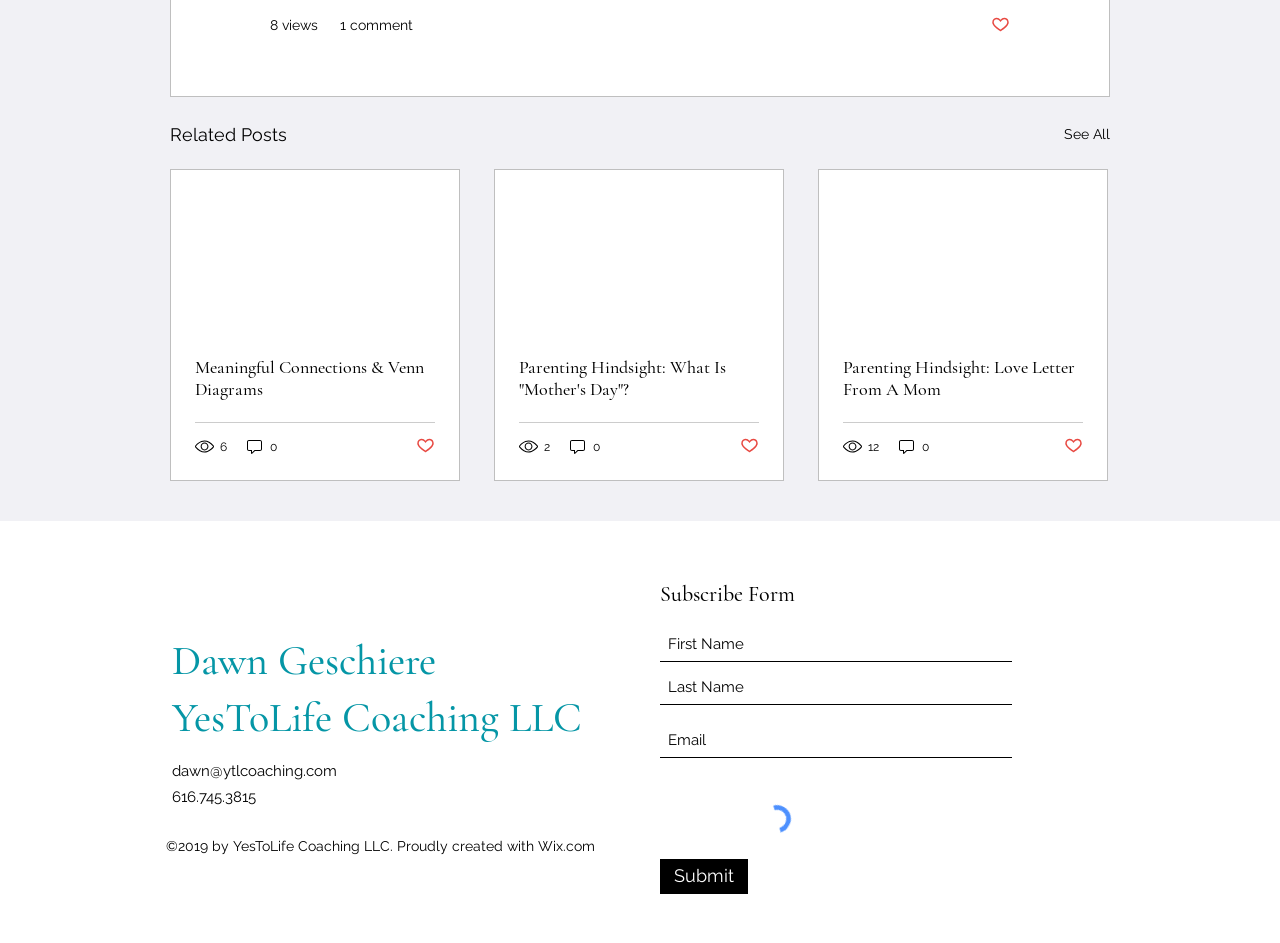Can you find the bounding box coordinates for the element that needs to be clicked to execute this instruction: "Visit 'Dawn Geschiere' profile"? The coordinates should be given as four float numbers between 0 and 1, i.e., [left, top, right, bottom].

[0.134, 0.673, 0.341, 0.727]